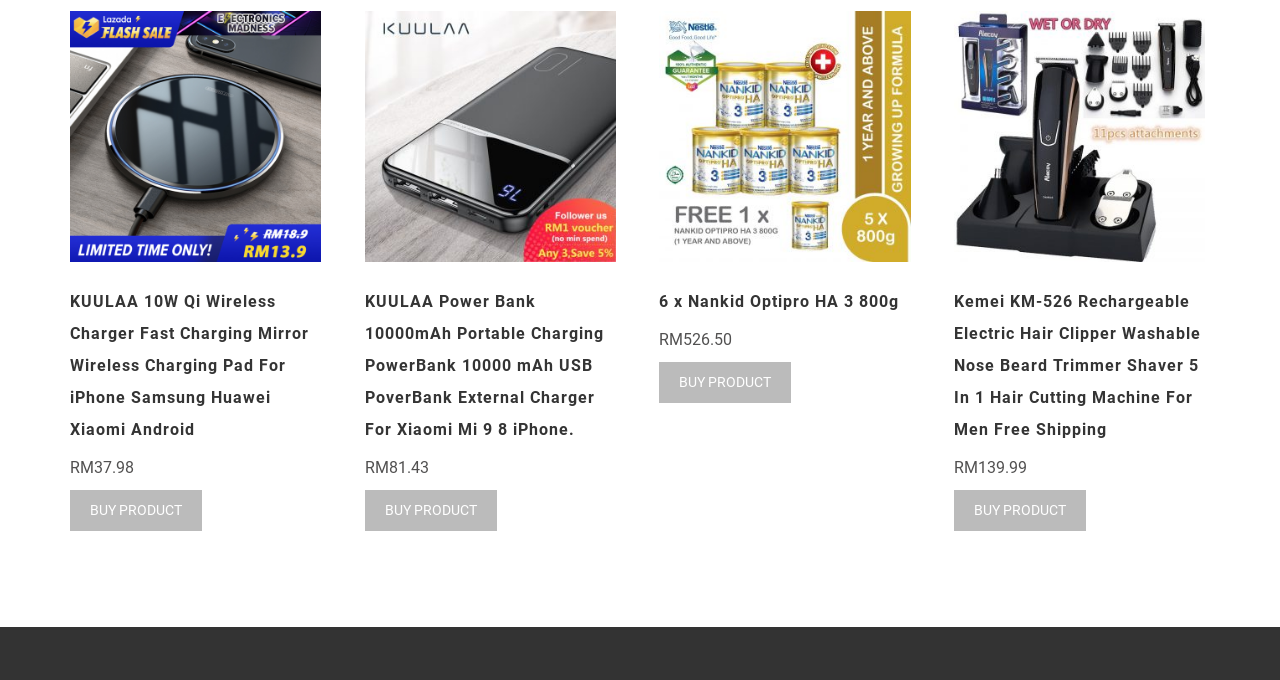Please determine the bounding box coordinates of the section I need to click to accomplish this instruction: "Explore KUULAA Power Bank 10000mAh Portable Charging".

[0.285, 0.016, 0.481, 0.709]